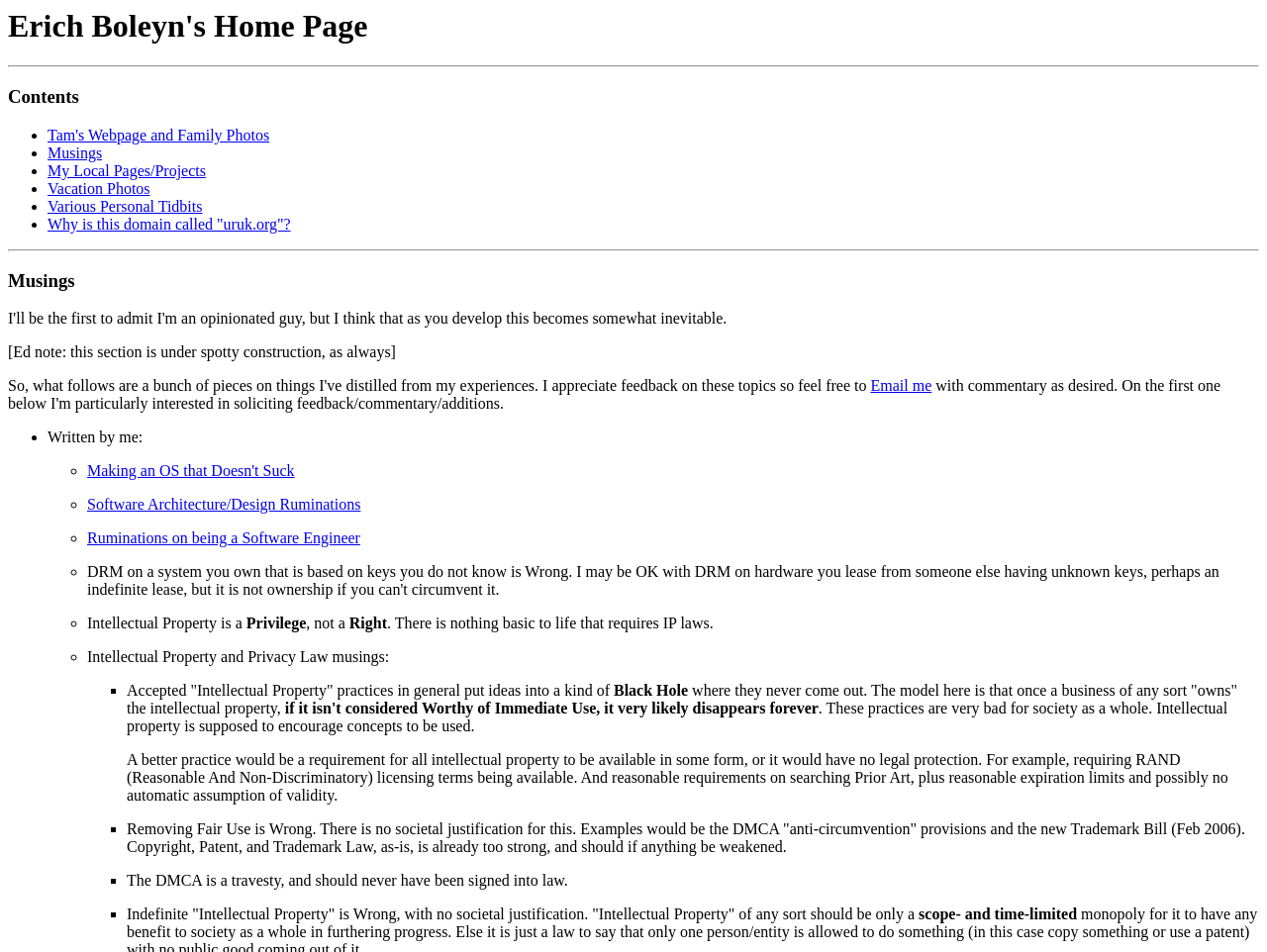Indicate the bounding box coordinates of the element that needs to be clicked to satisfy the following instruction: "Check 'Intellectual Property is a Privilege'". The coordinates should be four float numbers between 0 and 1, i.e., [left, top, right, bottom].

[0.069, 0.646, 0.306, 0.664]